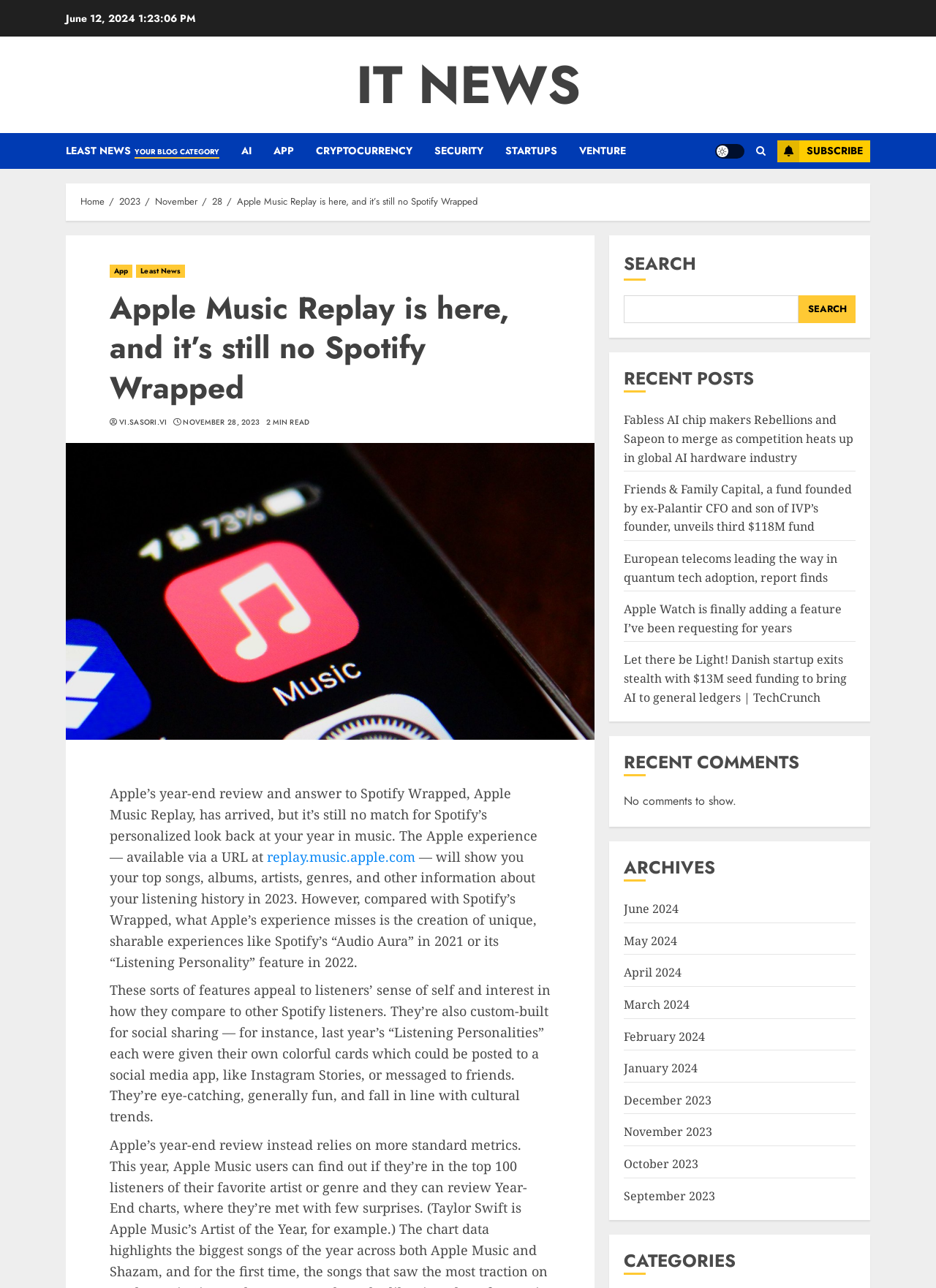How many minutes does it take to read the article?
Refer to the screenshot and respond with a concise word or phrase.

2 MIN